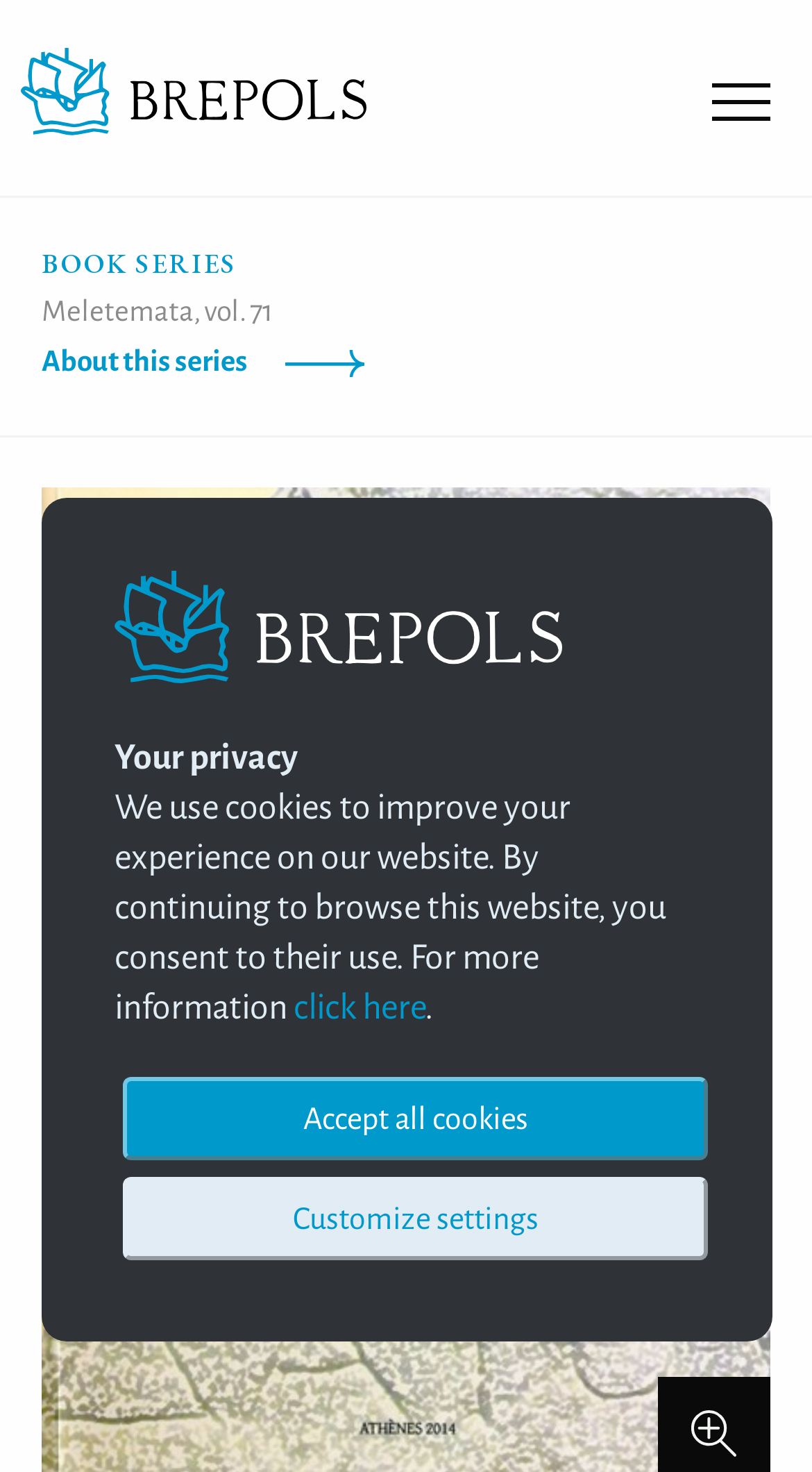Specify the bounding box coordinates of the element's area that should be clicked to execute the given instruction: "View shopping cart". The coordinates should be four float numbers between 0 and 1, i.e., [left, top, right, bottom].

[0.313, 0.58, 0.383, 0.617]